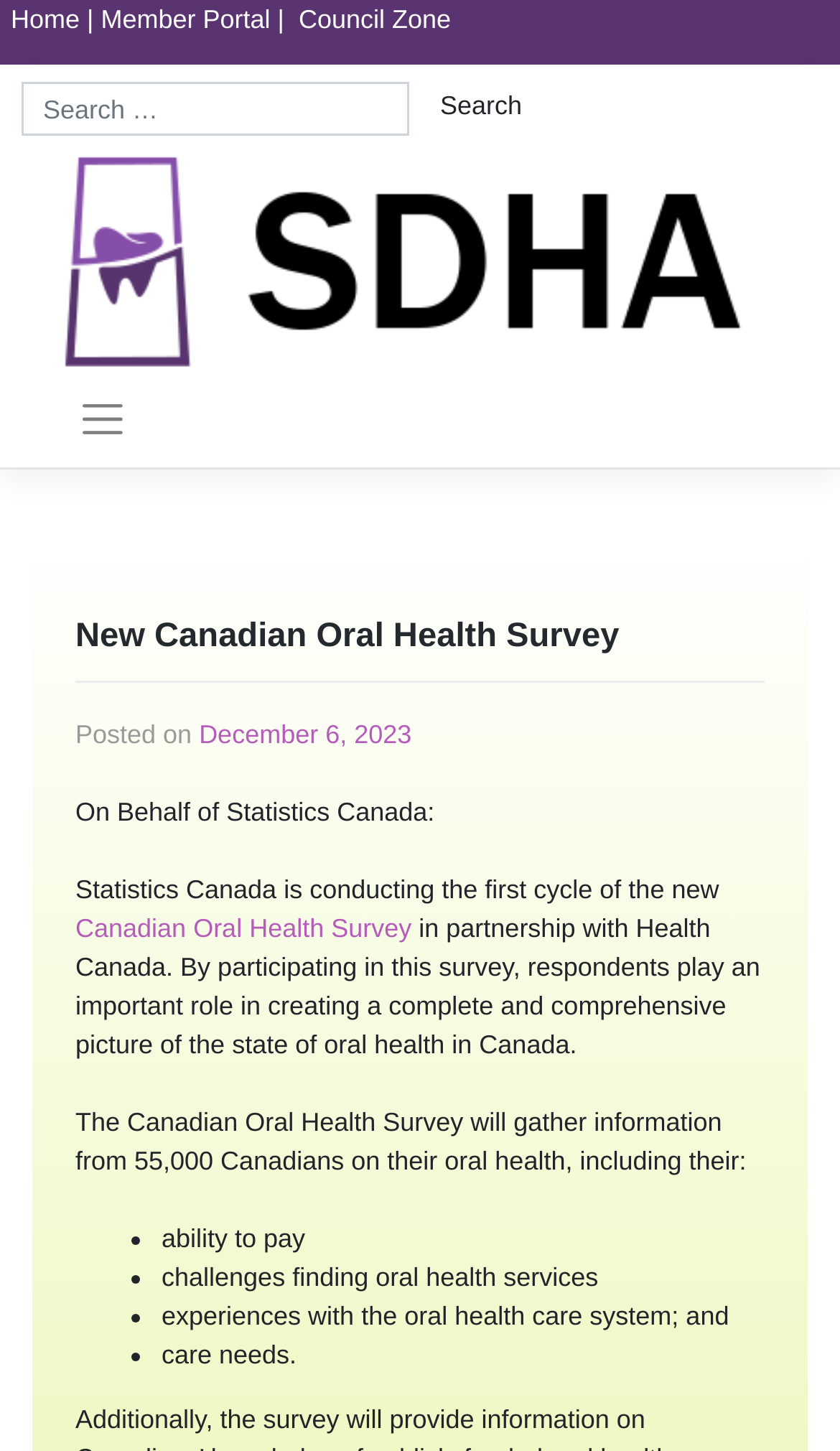What is the date of the post?
Utilize the image to construct a detailed and well-explained answer.

I found the answer by looking at the link with the text 'December 6, 2023' which is located below the heading 'New Canadian Oral Health Survey'.